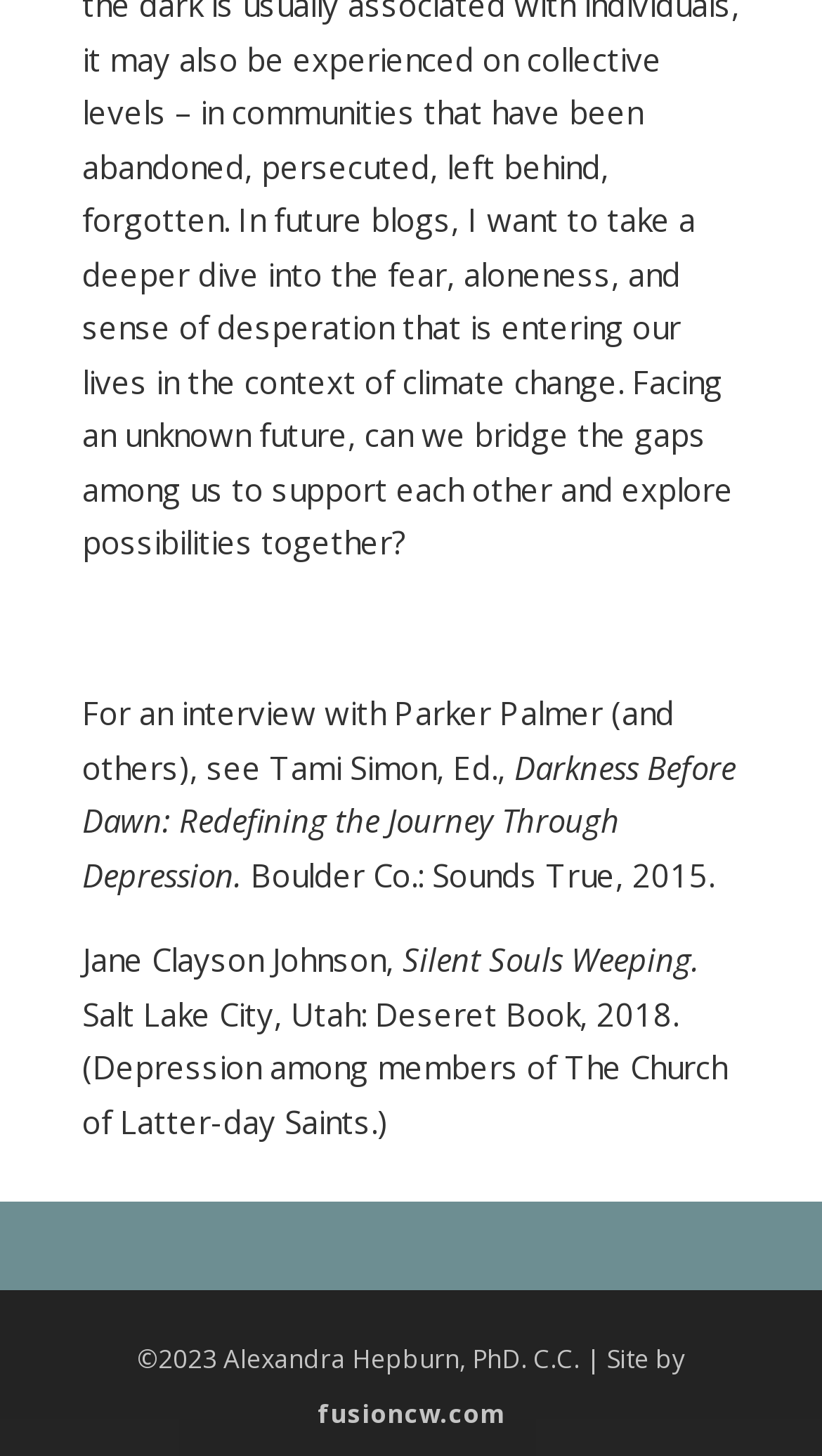What is the publisher of 'Silent Souls Weeping'?
Based on the image, give a one-word or short phrase answer.

Deseret Book